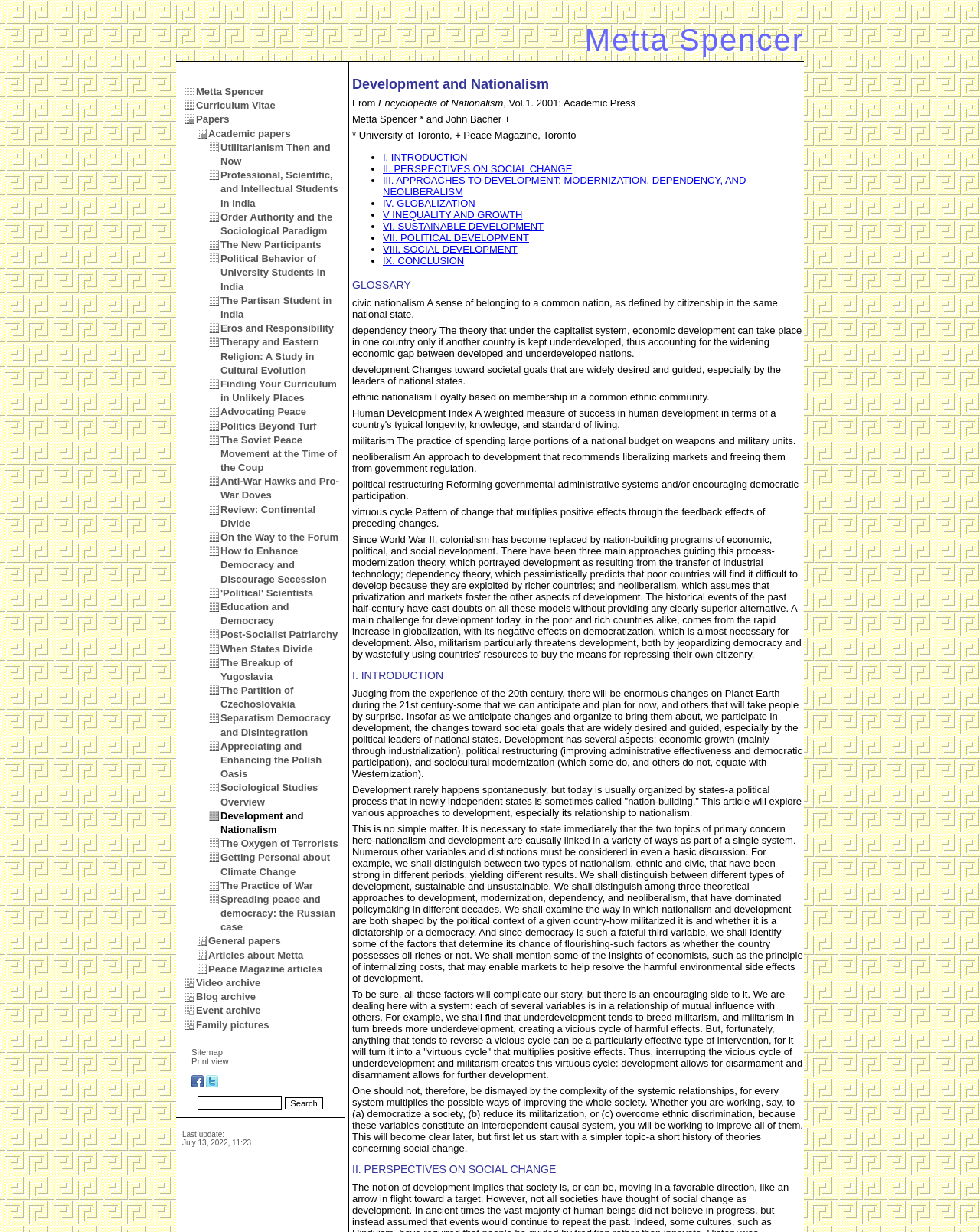Provide your answer in a single word or phrase: 
What is the last update date of the webpage?

July 13, 2022